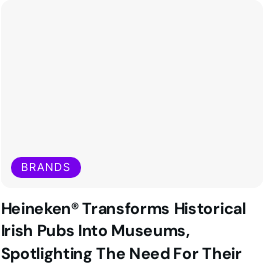Explain the details of the image you are viewing.

The image showcases a promotional feature titled "Heineken® Transforms Historical Irish Pubs Into Museums, Spotlighting The Need For Their Preservation." This initiative highlights Heineken's commitment to preserving cultural heritage by transforming traditional Irish pubs into museums, thereby emphasizing their historical significance. Accompanying the main text is a stylish purple button labeled "BRANDS," reflecting the campaign's focus on brand identity. The campaign not only aims to raise awareness about the importance of these establishments but also aligns with Heineken's broader brand values of heritage and community engagement.